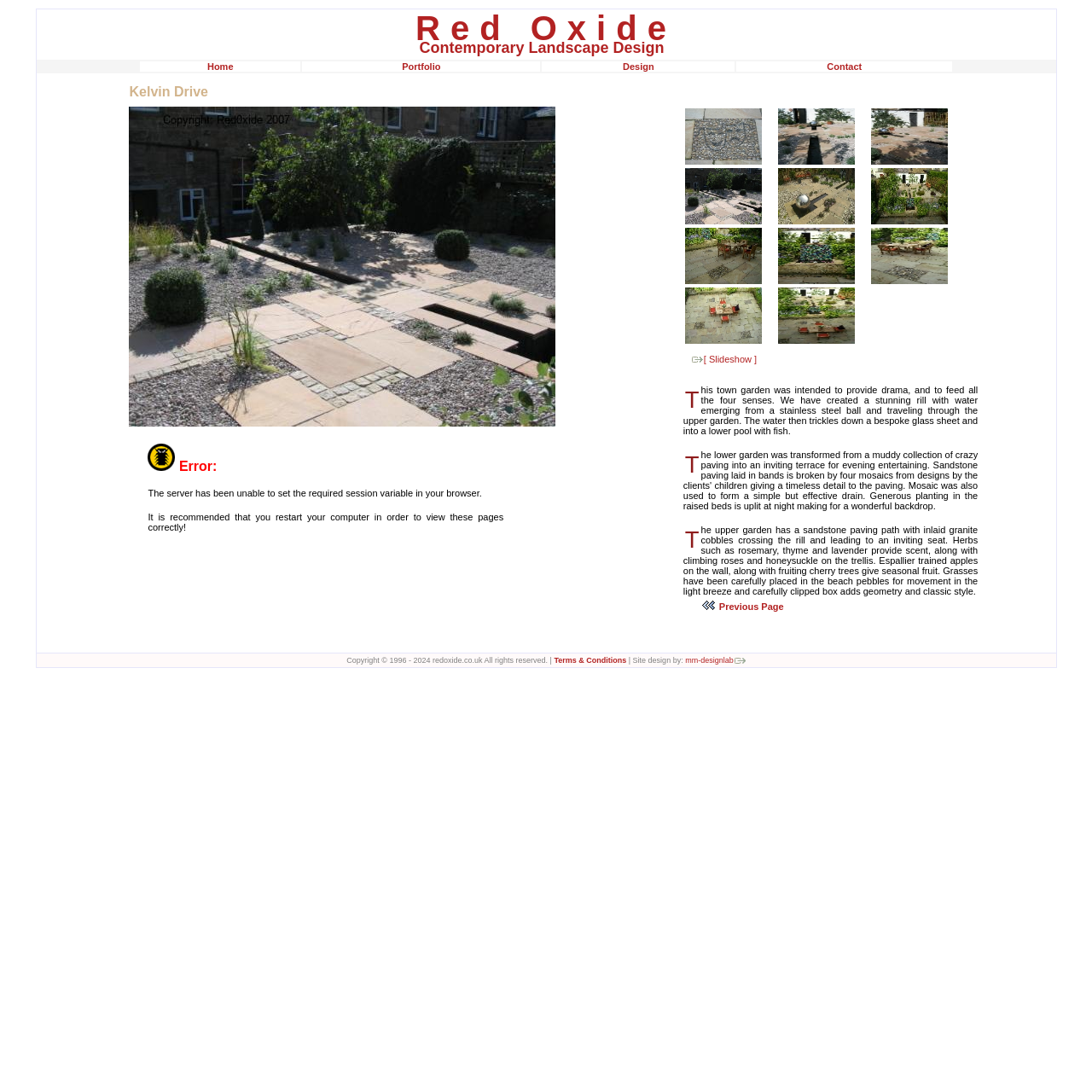Find the UI element described as: "mm-designlab" and predict its bounding box coordinates. Ensure the coordinates are four float numbers between 0 and 1, [left, top, right, bottom].

[0.627, 0.601, 0.683, 0.609]